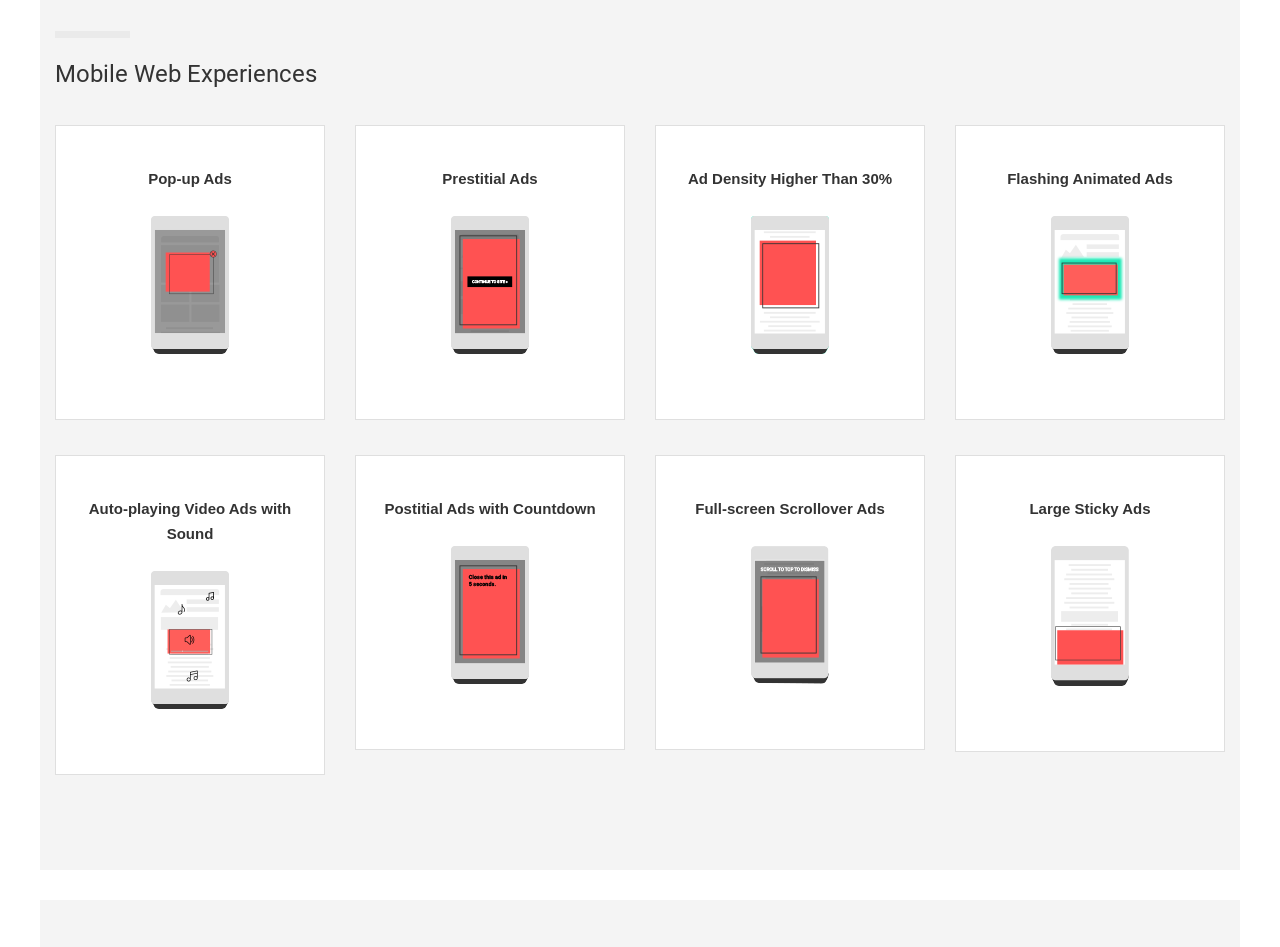Give the bounding box coordinates for the element described by: "Postitial Ads with Countdown".

[0.277, 0.48, 0.488, 0.792]